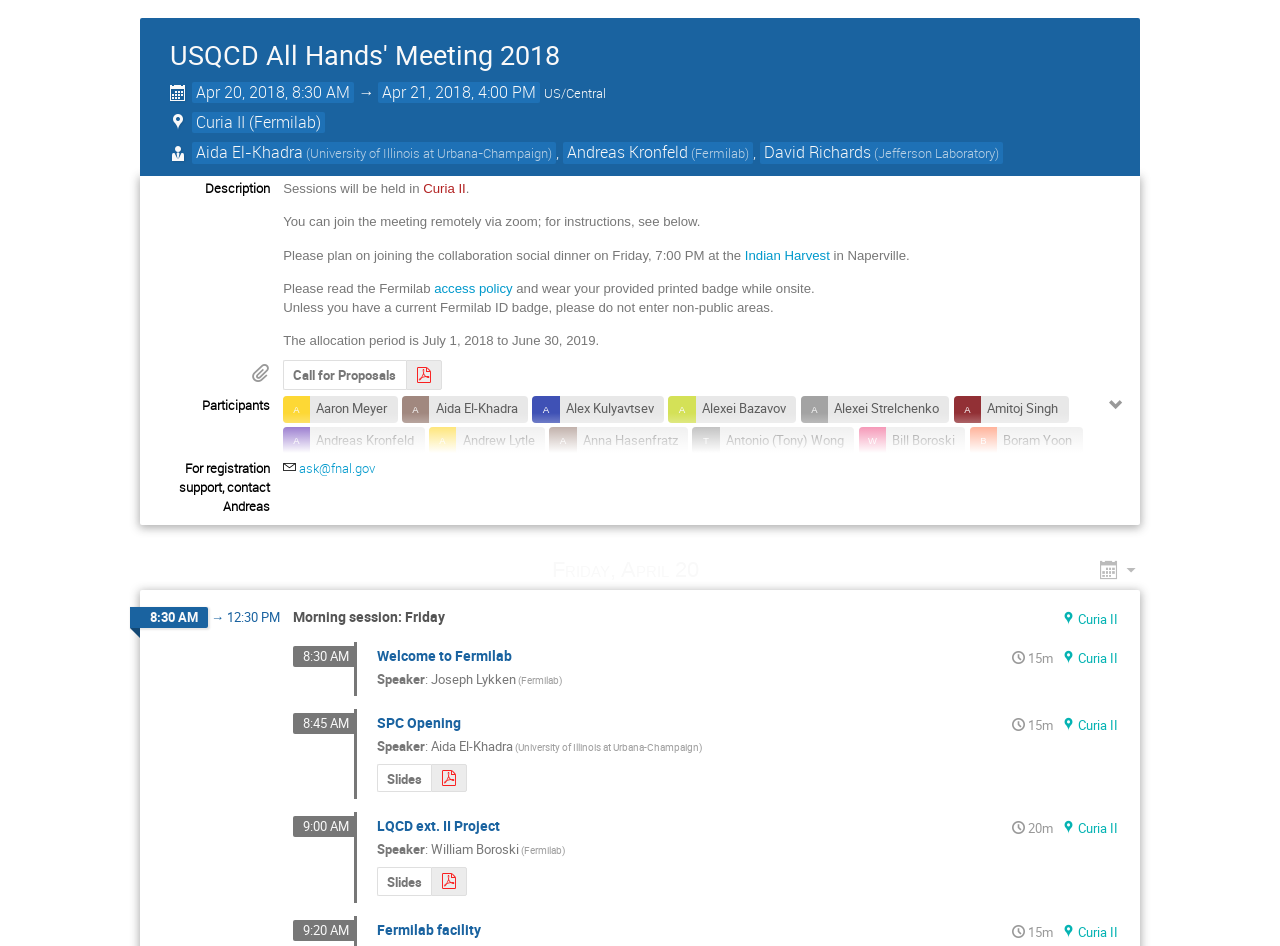Use a single word or phrase to answer the following:
Where will the sessions be held?

Curia II